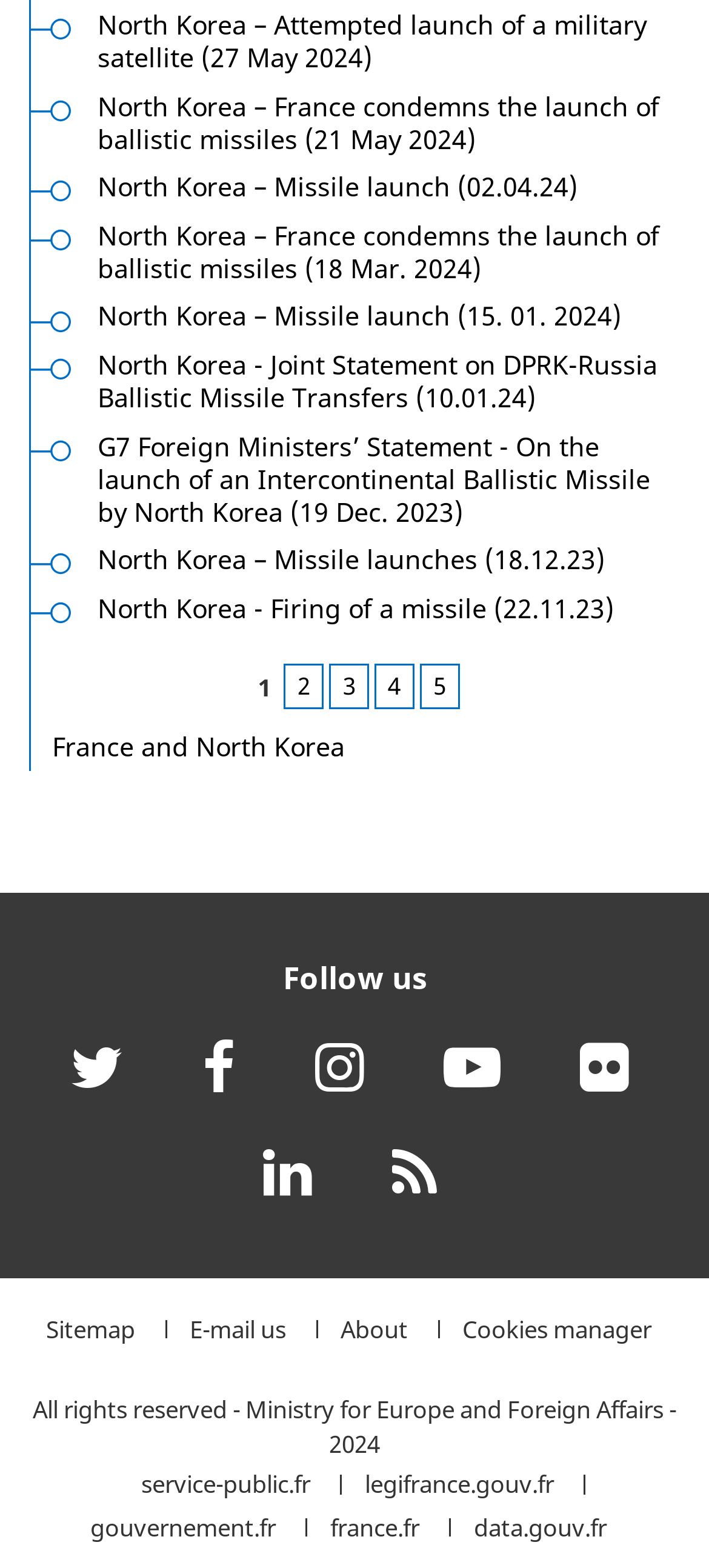Extract the bounding box coordinates of the UI element described: "E-mail usE-mail us". Provide the coordinates in the format [left, top, right, bottom] with values ranging from 0 to 1.

[0.267, 0.842, 0.403, 0.854]